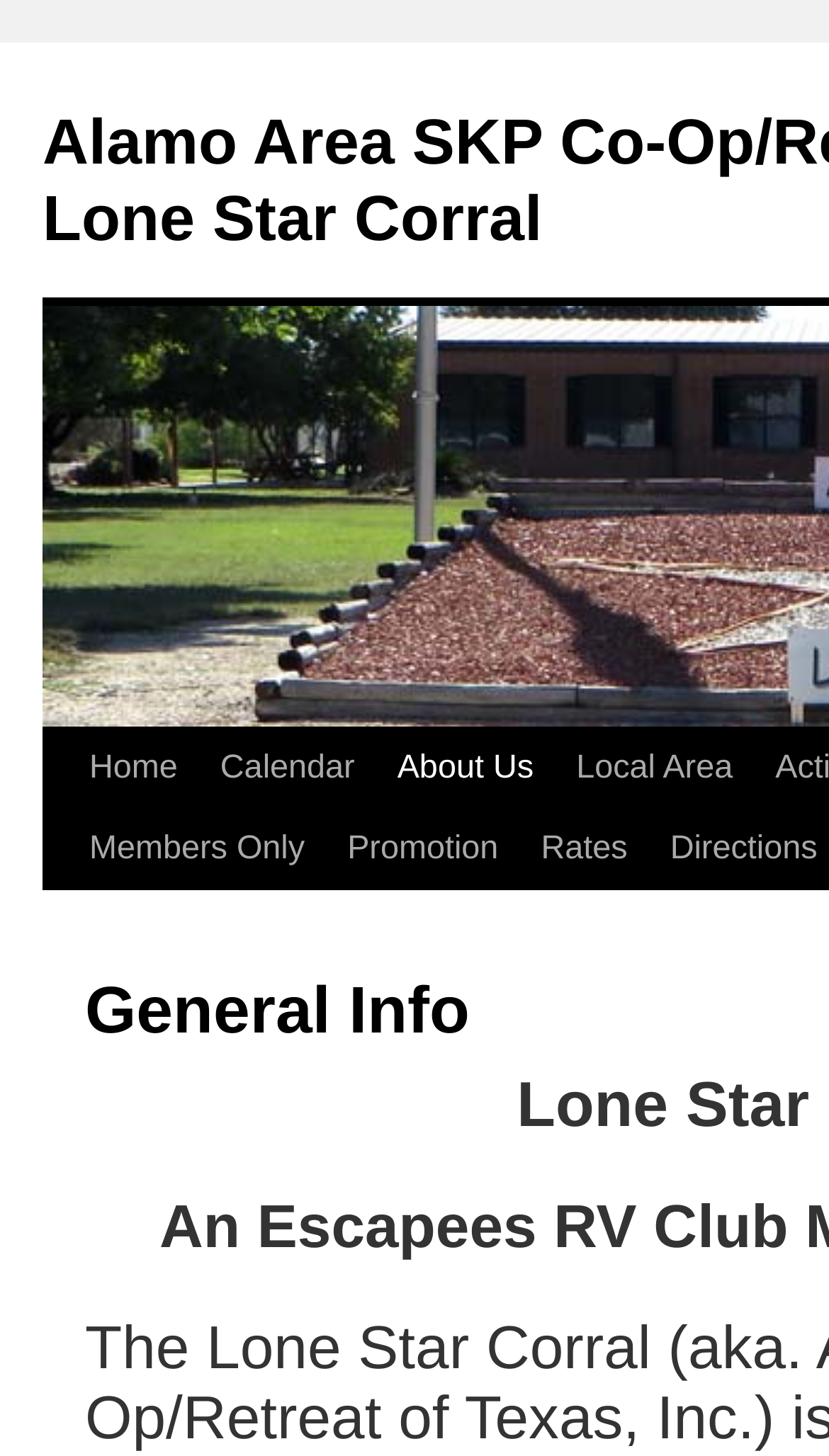Extract the bounding box coordinates for the HTML element that matches this description: "About Us". The coordinates should be four float numbers between 0 and 1, i.e., [left, top, right, bottom].

[0.409, 0.5, 0.597, 0.611]